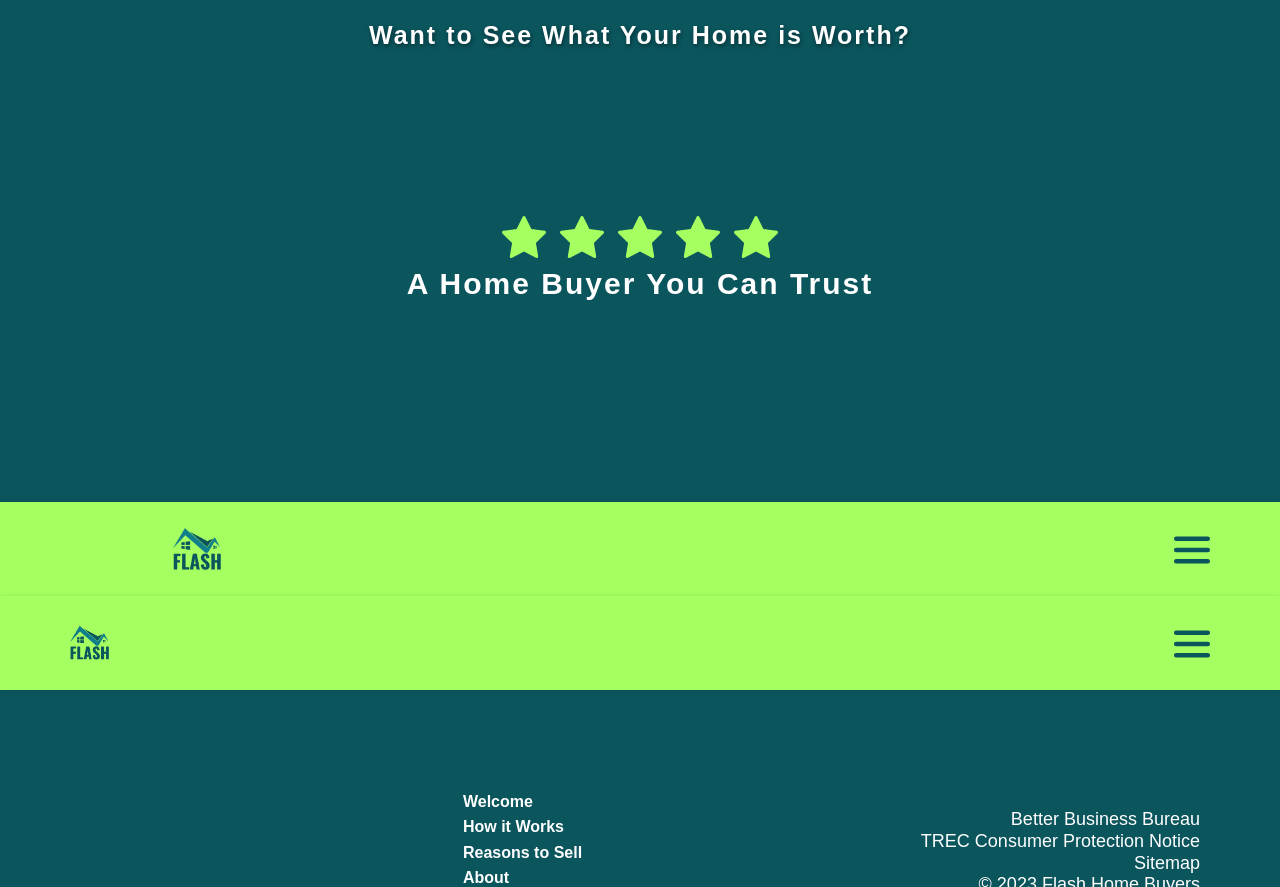Identify the bounding box coordinates of the clickable region necessary to fulfill the following instruction: "Click the 'GET YOUR CASH OFFER' button". The bounding box coordinates should be four float numbers between 0 and 1, i.e., [left, top, right, bottom].

[0.508, 0.591, 0.698, 0.649]